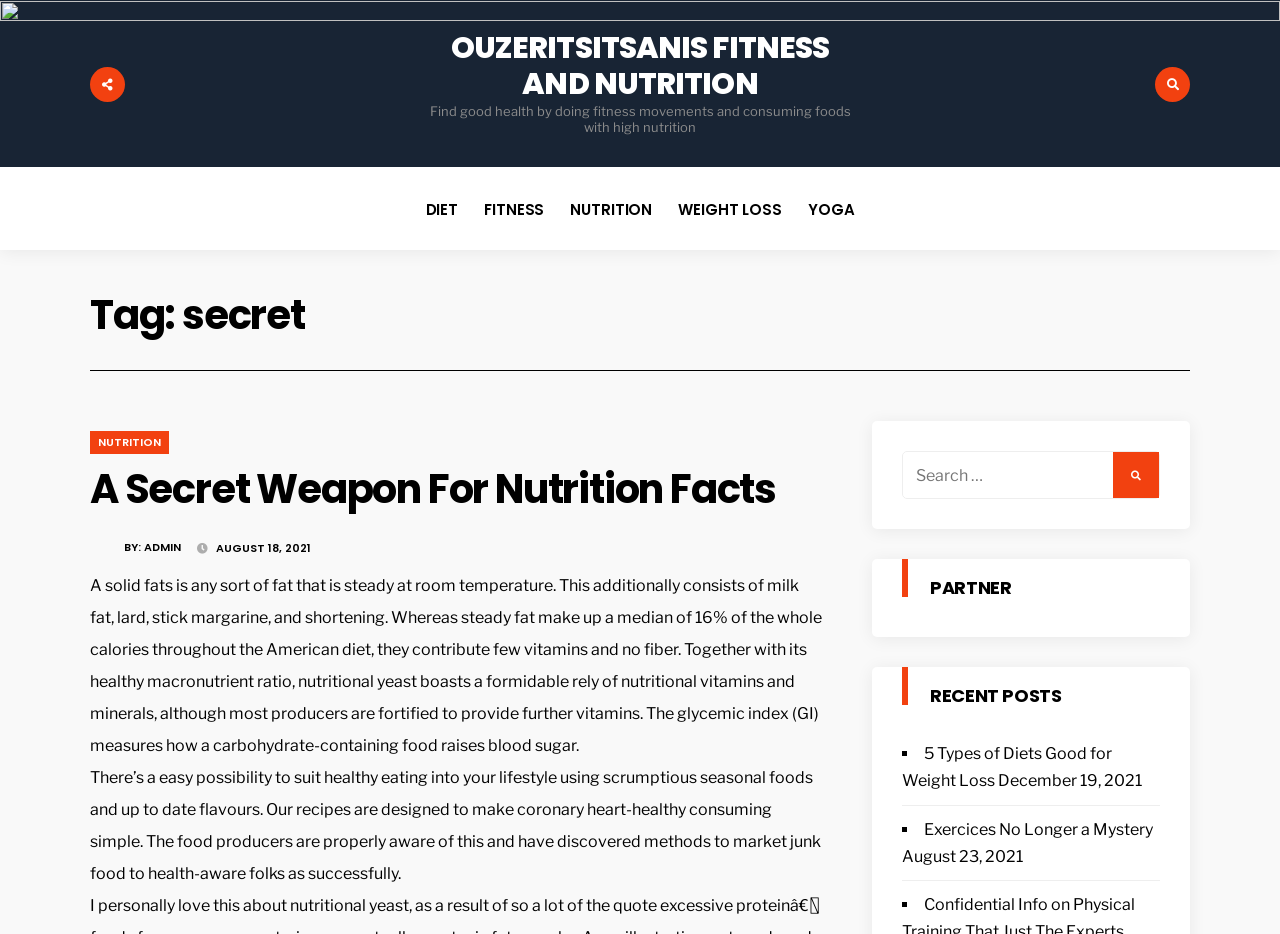Show me the bounding box coordinates of the clickable region to achieve the task as per the instruction: "Click on the 'DIET' link".

[0.325, 0.197, 0.366, 0.252]